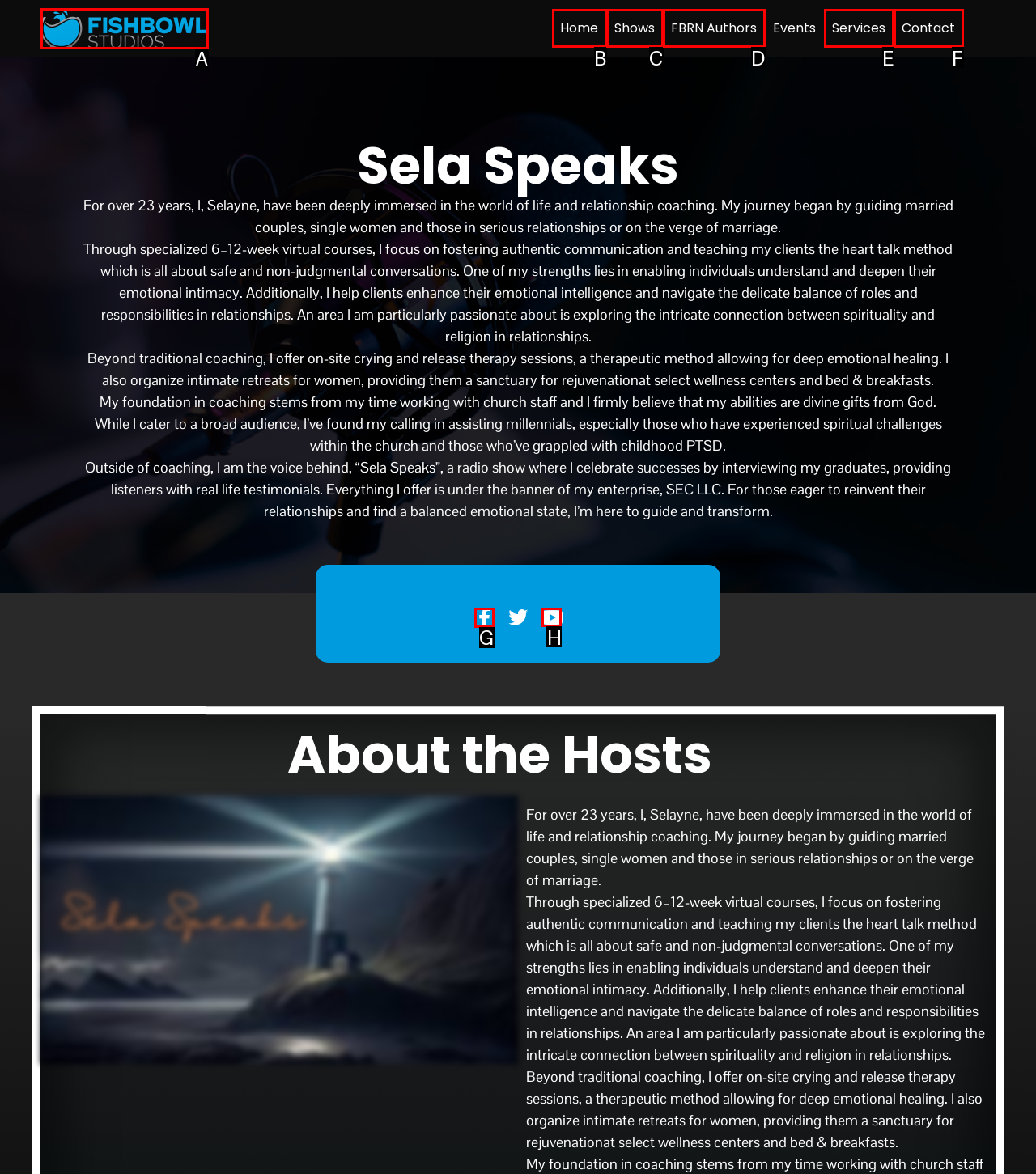Select the letter of the UI element that matches this task: Click the Youtube link
Provide the answer as the letter of the correct choice.

H